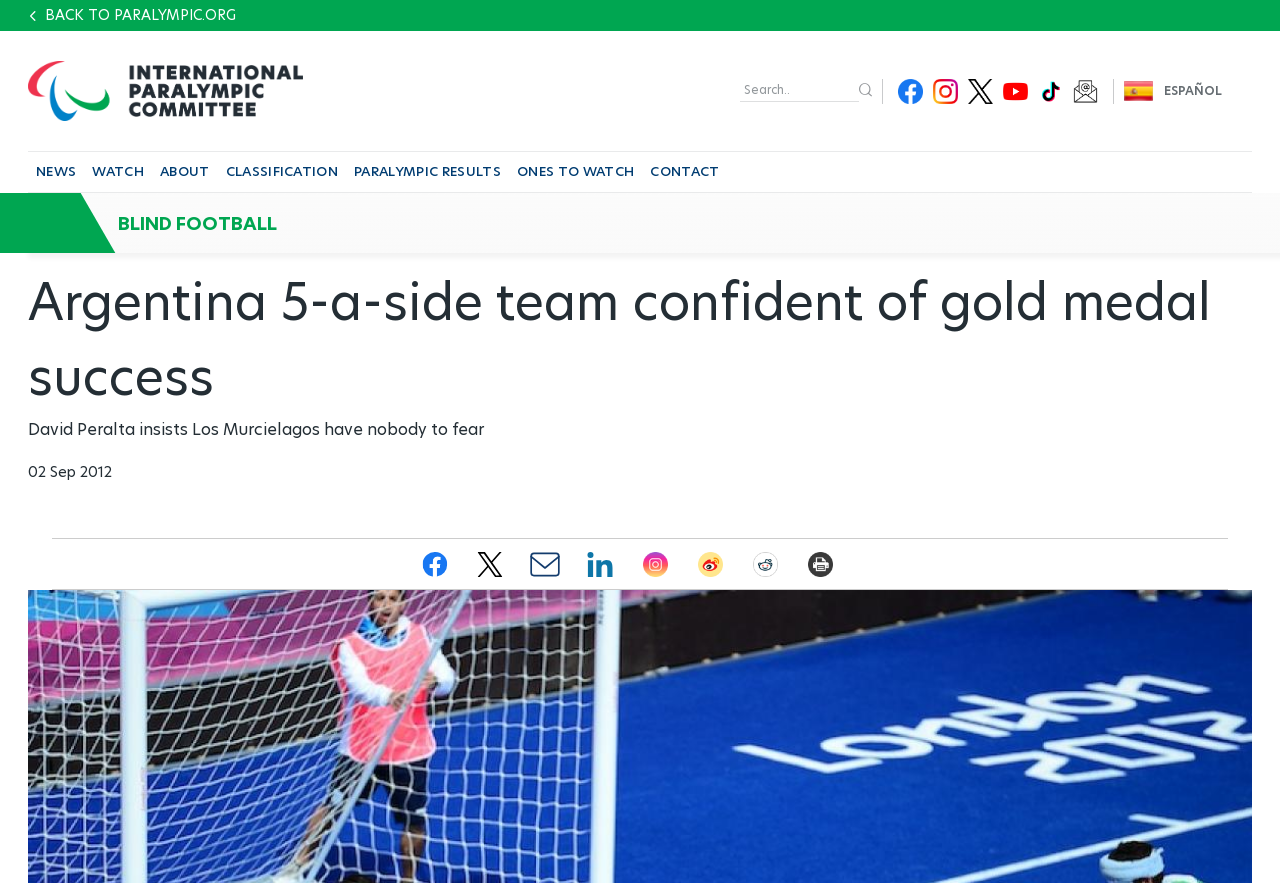Please identify the bounding box coordinates of the element that needs to be clicked to execute the following command: "Subscribe to the newsletter". Provide the bounding box using four float numbers between 0 and 1, formatted as [left, top, right, bottom].

[0.838, 0.089, 0.858, 0.117]